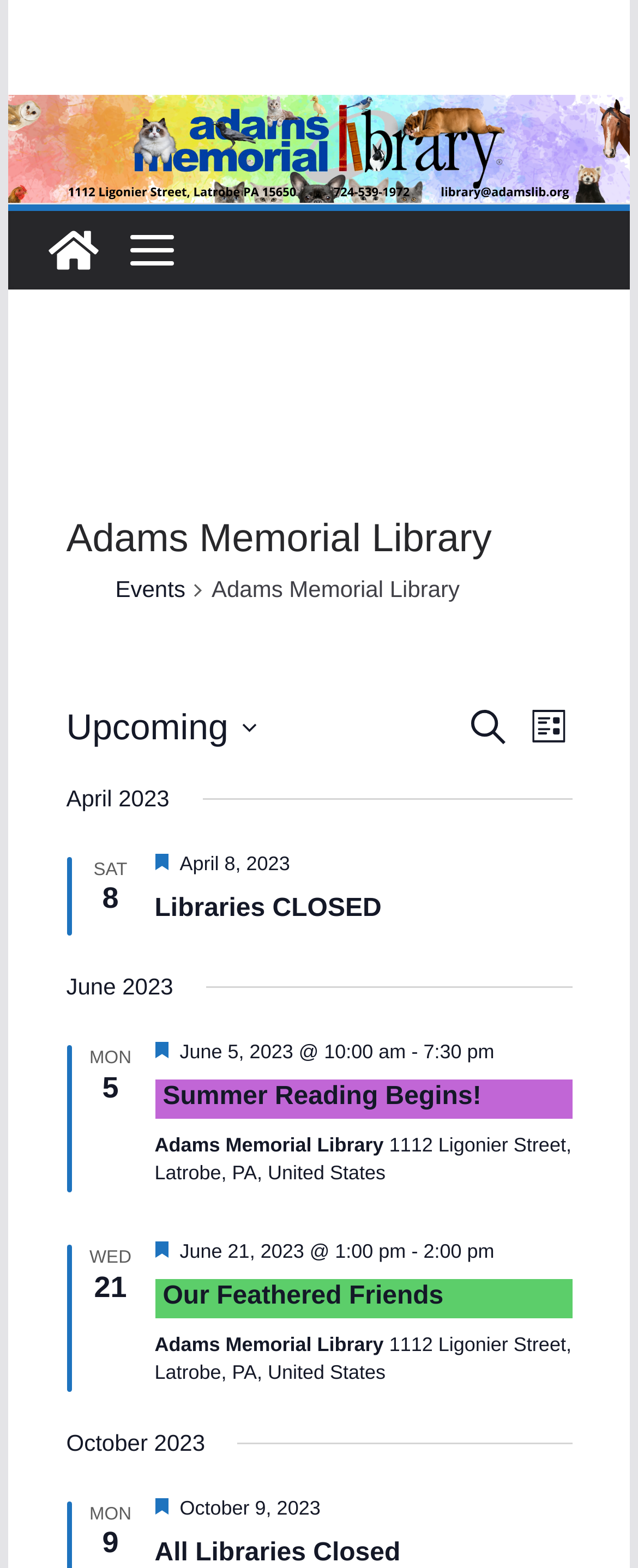How many events are listed on this page?
Please give a well-detailed answer to the question.

I counted the number of article elements on the page, which represent individual events. There are 5 article elements, each containing information about a specific event.